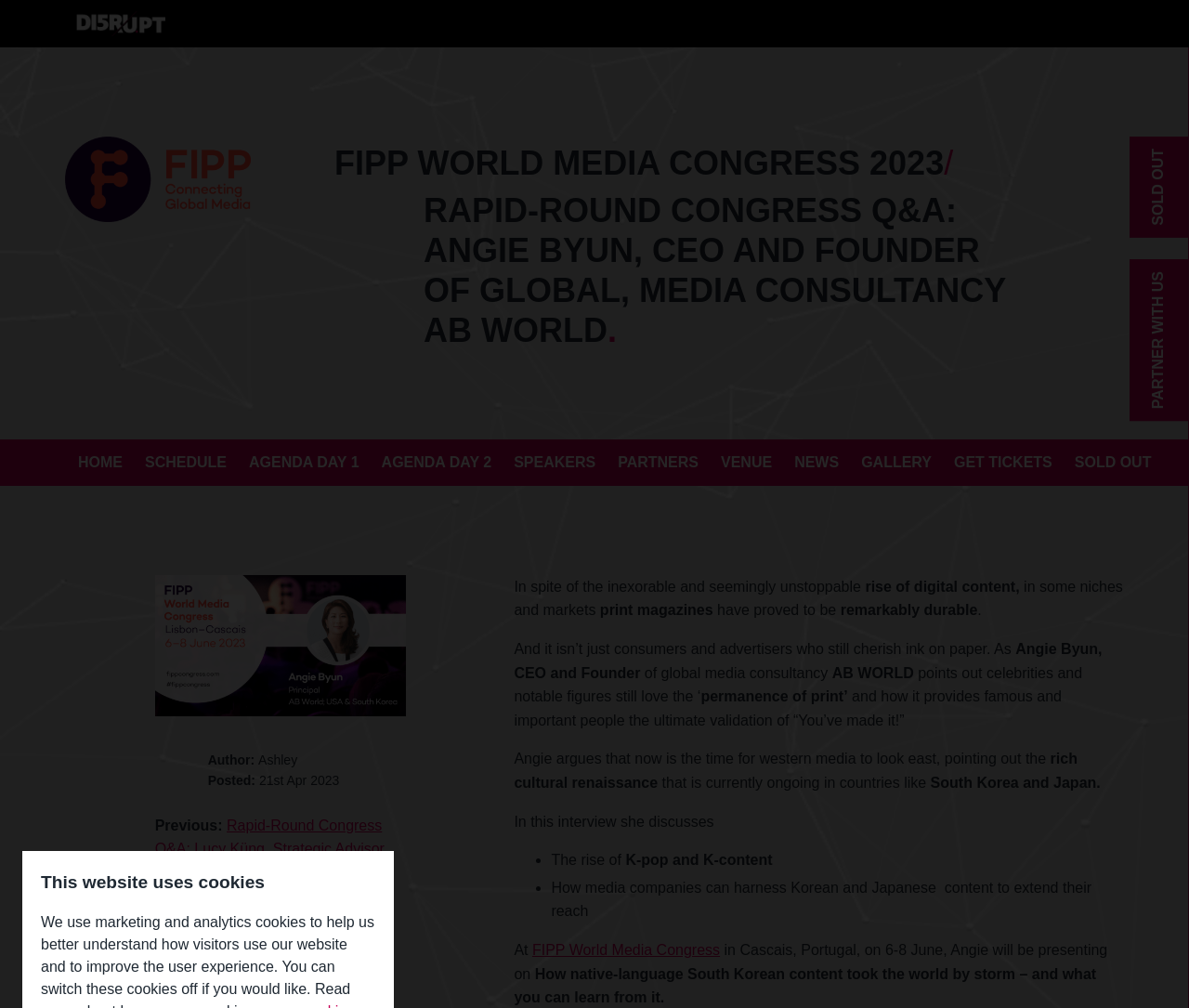Identify the bounding box coordinates of the region that needs to be clicked to carry out this instruction: "Check the 'SCHEDULE' link". Provide these coordinates as four float numbers ranging from 0 to 1, i.e., [left, top, right, bottom].

[0.112, 0.436, 0.2, 0.482]